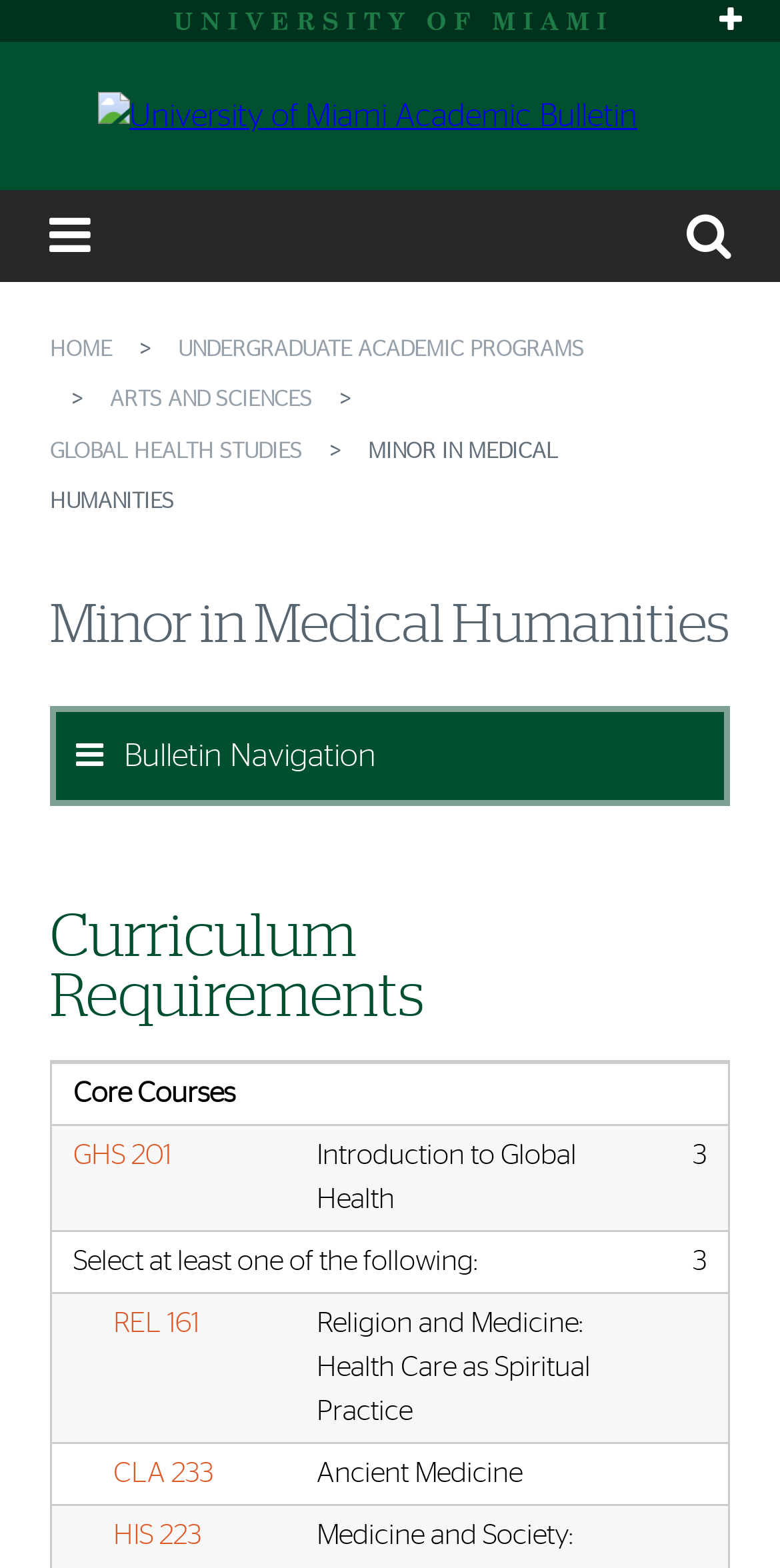Using the information from the screenshot, answer the following question thoroughly:
What is the curriculum requirement for the minor program?

The answer can be found by looking at the gridcell elements under the heading 'Curriculum Requirements'. The gridcell elements describe the core courses and electives required for the minor program.